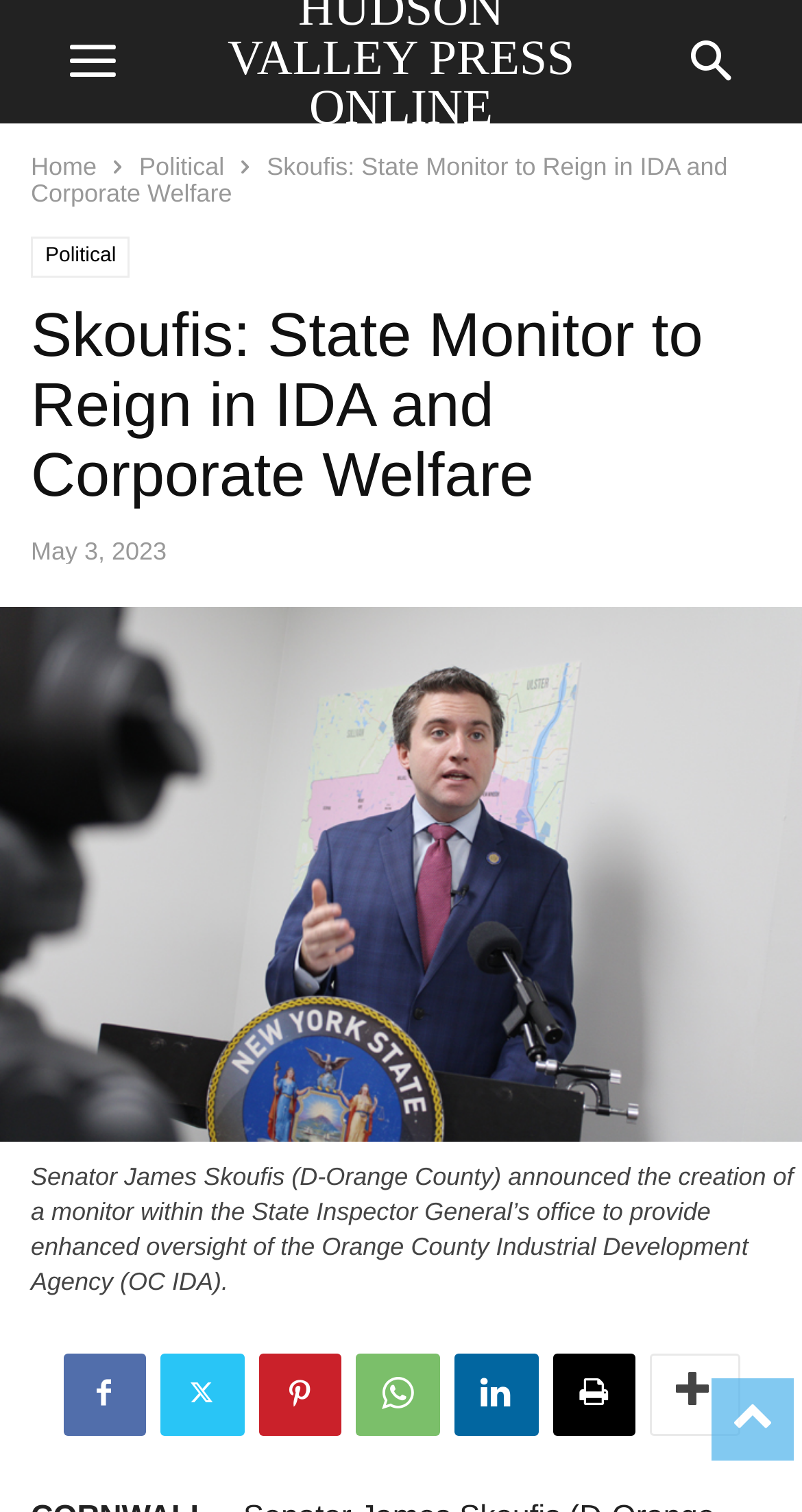What is the name of the senator mentioned in the article?
Please analyze the image and answer the question with as much detail as possible.

I found the answer by looking at the text within the figure element, which mentions 'Senator James Skoufis (D-Orange County)'.